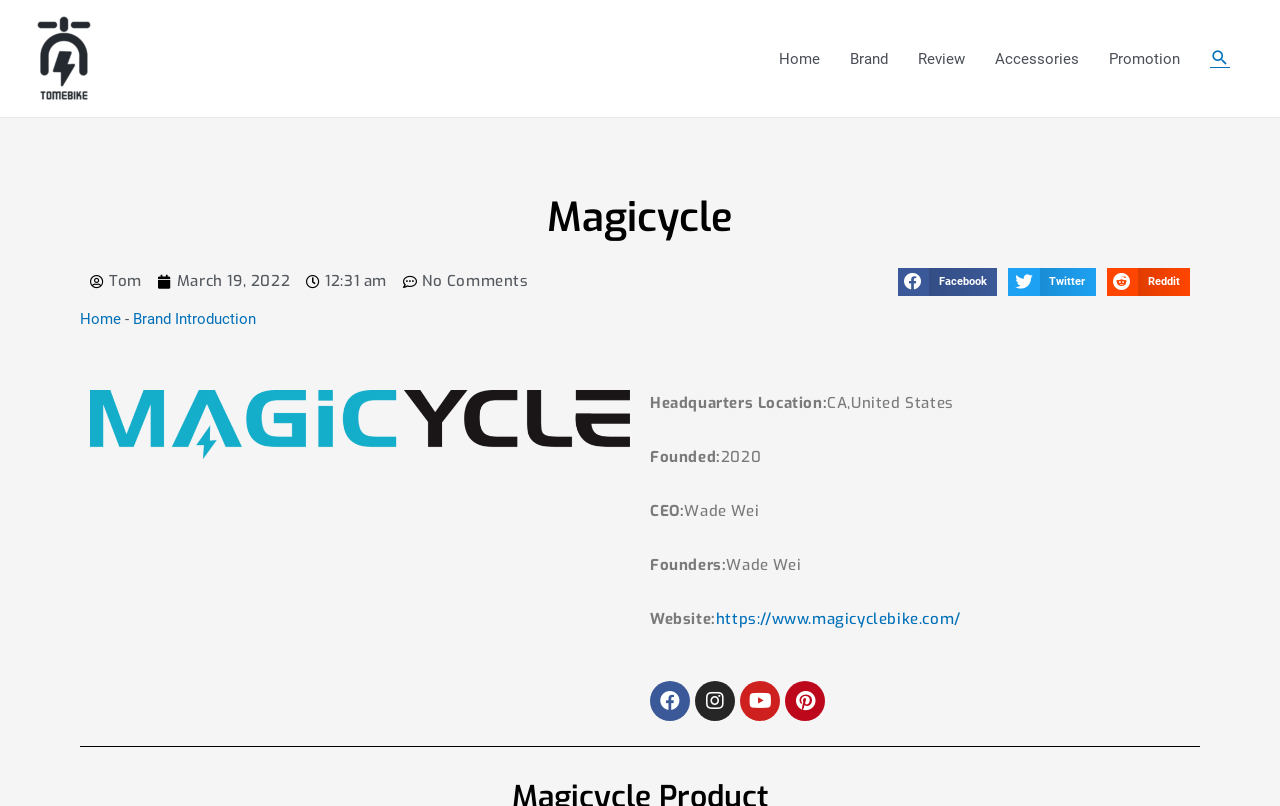Kindly provide the bounding box coordinates of the section you need to click on to fulfill the given instruction: "Click on the 'Home' link".

[0.597, 0.0, 0.652, 0.145]